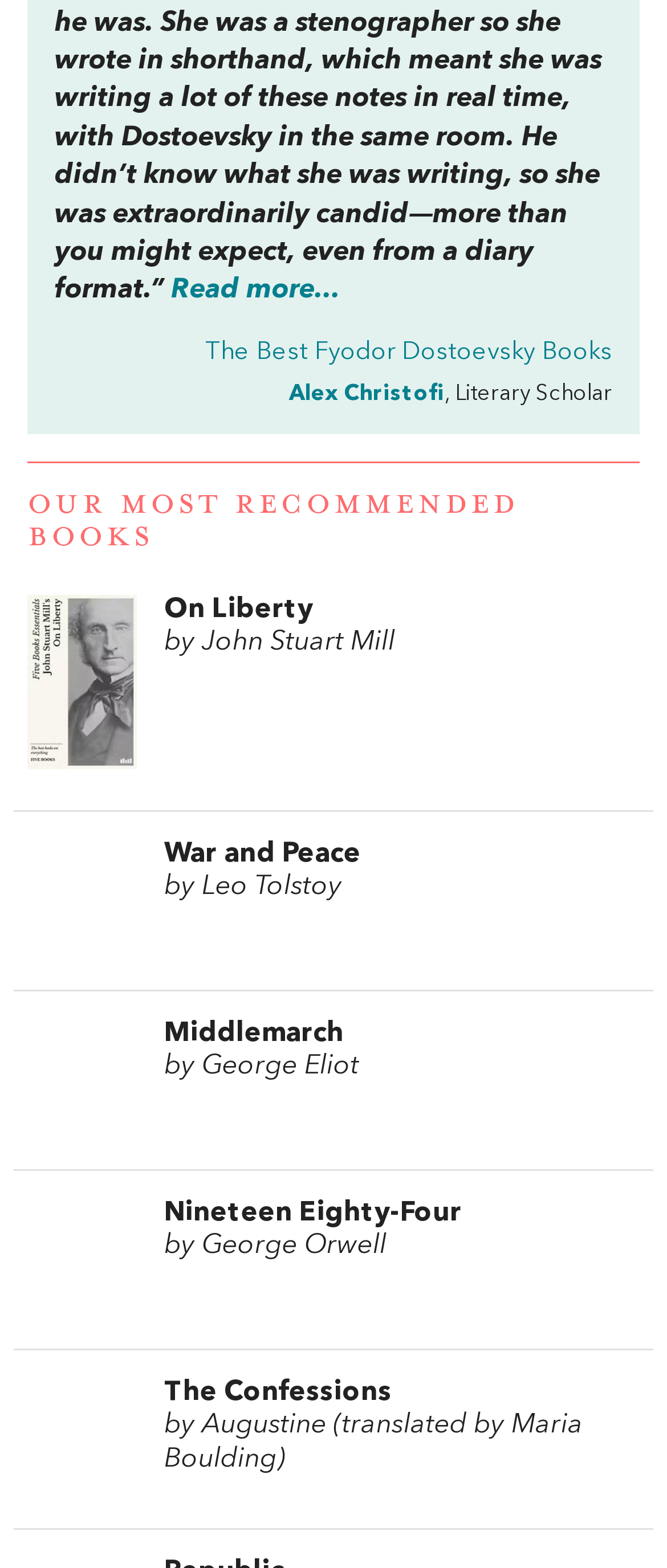What is the title of the section that lists the book recommendations? Examine the screenshot and reply using just one word or a brief phrase.

OUR MOST RECOMMENDED BOOKS